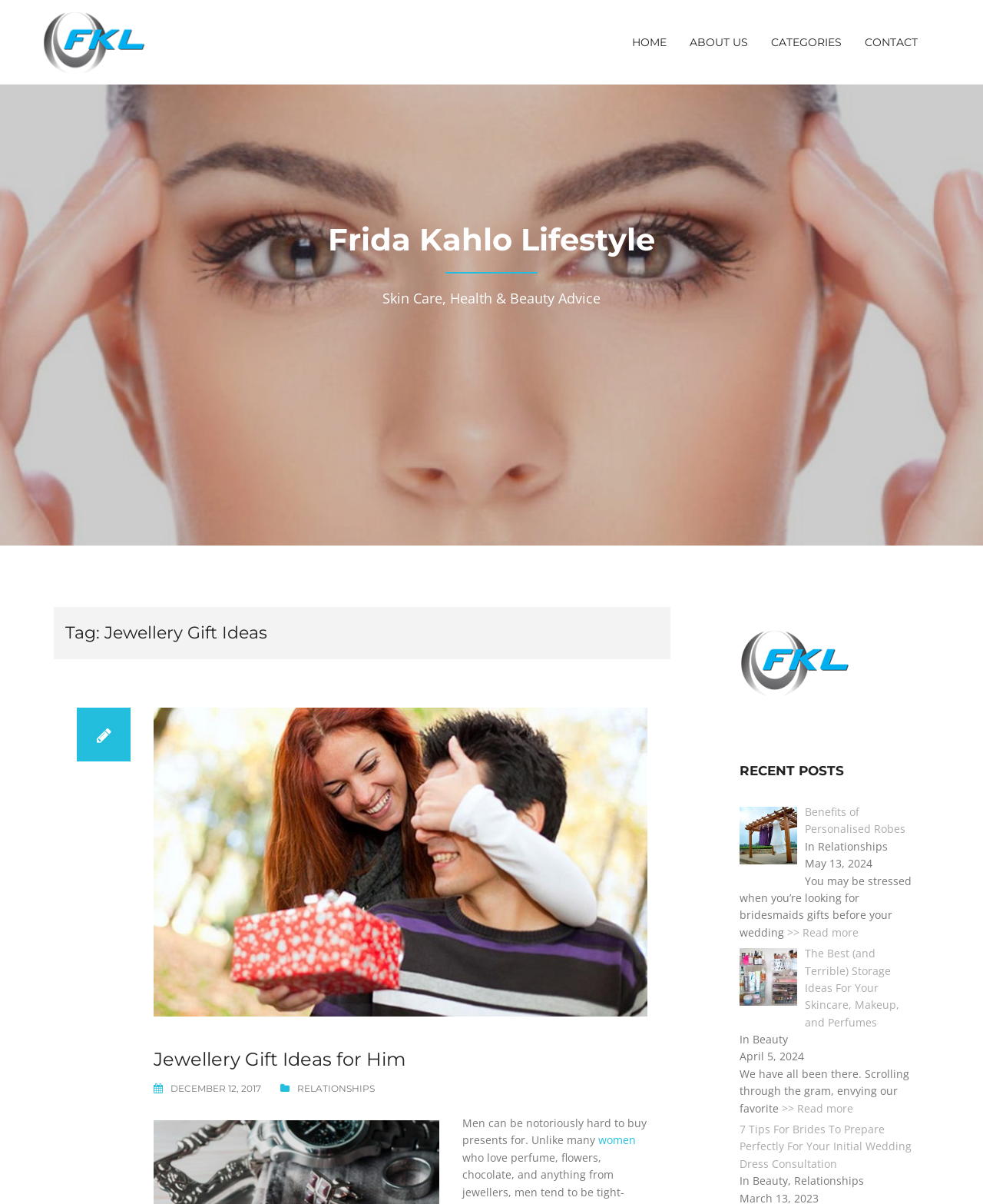What is the category of the article 'Jewellery Gift Ideas for Him'?
Could you answer the question in a detailed manner, providing as much information as possible?

The category of the article 'Jewellery Gift Ideas for Him' can be determined by looking at the heading 'Tag: Jewellery Gift Ideas' and the link 'Gift Ideas For Him' which suggests that the article is about gift ideas, specifically for him.